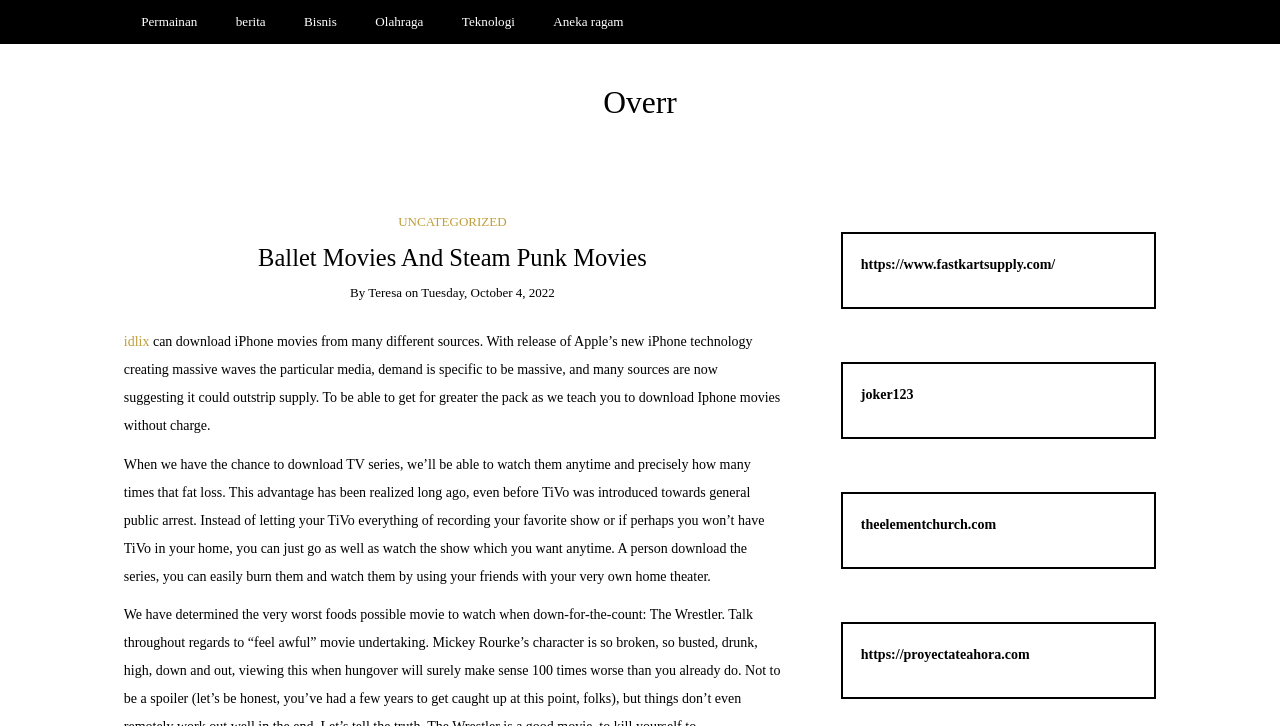Please determine the bounding box coordinates of the element to click in order to execute the following instruction: "Visit Overr page". The coordinates should be four float numbers between 0 and 1, specified as [left, top, right, bottom].

[0.471, 0.117, 0.529, 0.165]